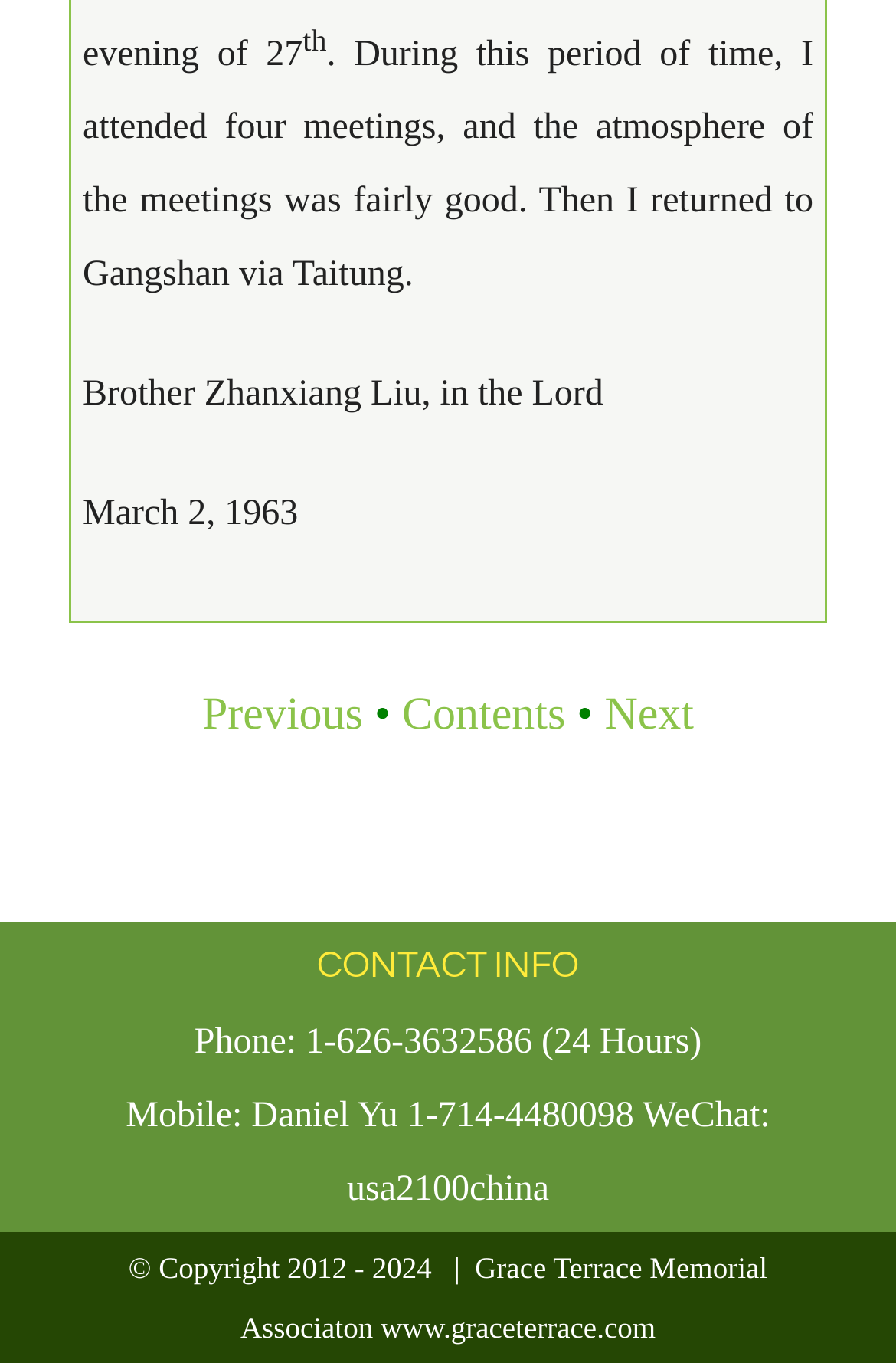Provide a one-word or brief phrase answer to the question:
What is the date mentioned in the text?

March 2, 1963